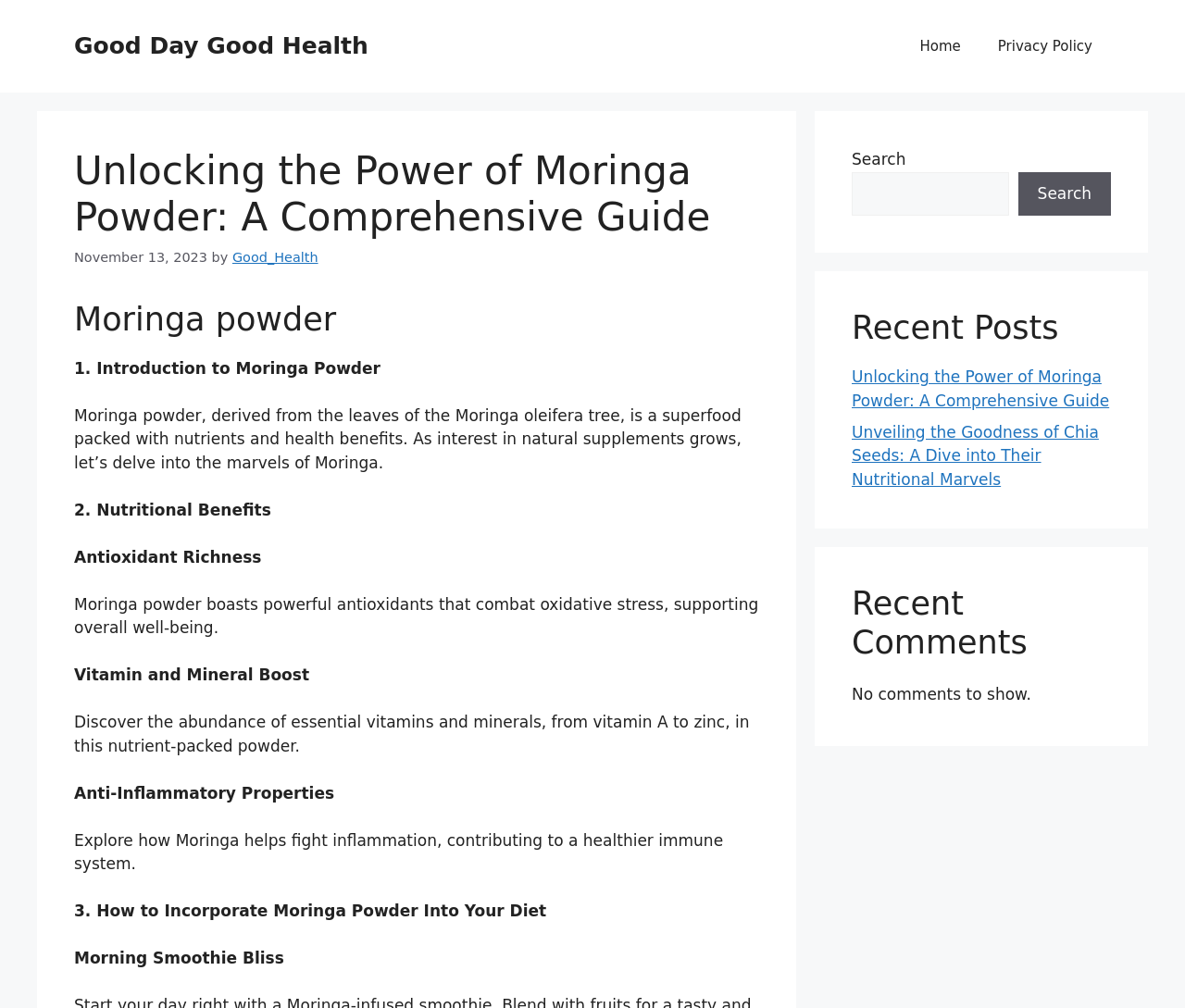Please find the bounding box coordinates for the clickable element needed to perform this instruction: "Click on the link to Good Day Good Health".

[0.062, 0.032, 0.311, 0.059]